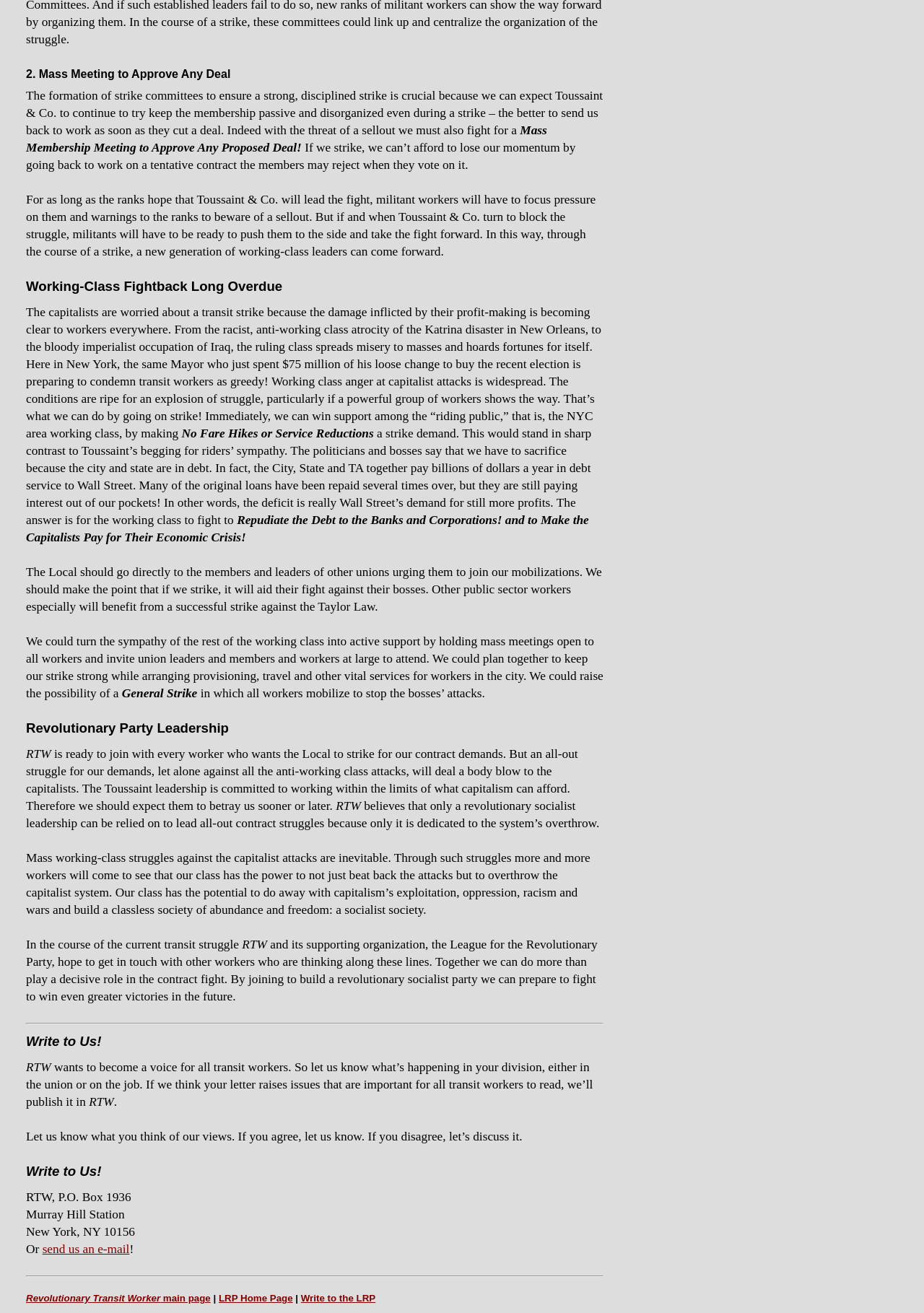Bounding box coordinates should be provided in the format (top-left x, top-left y, bottom-right x, bottom-right y) with all values between 0 and 1. Identify the bounding box for this UI element: Revolutionary Transit Worker main page

[0.028, 0.985, 0.228, 0.993]